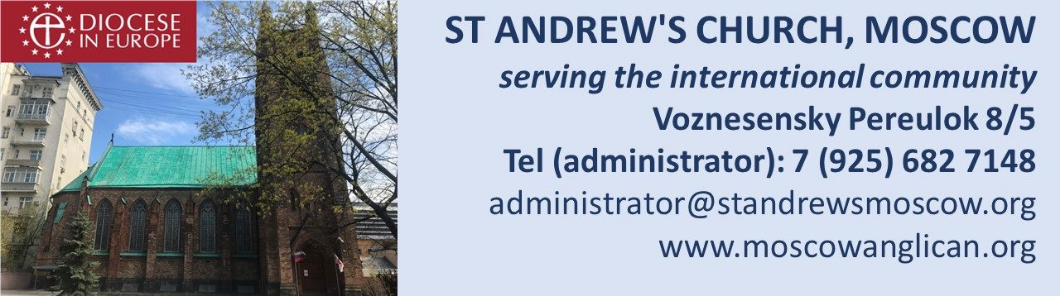Carefully examine the image and provide an in-depth answer to the question: What is the church's mission?

The caption accompanying the image emphasizes the church's mission, stating that it is 'serving the international community', which indicates the church's commitment to serving its diverse congregation in the cosmopolitan city of Moscow.